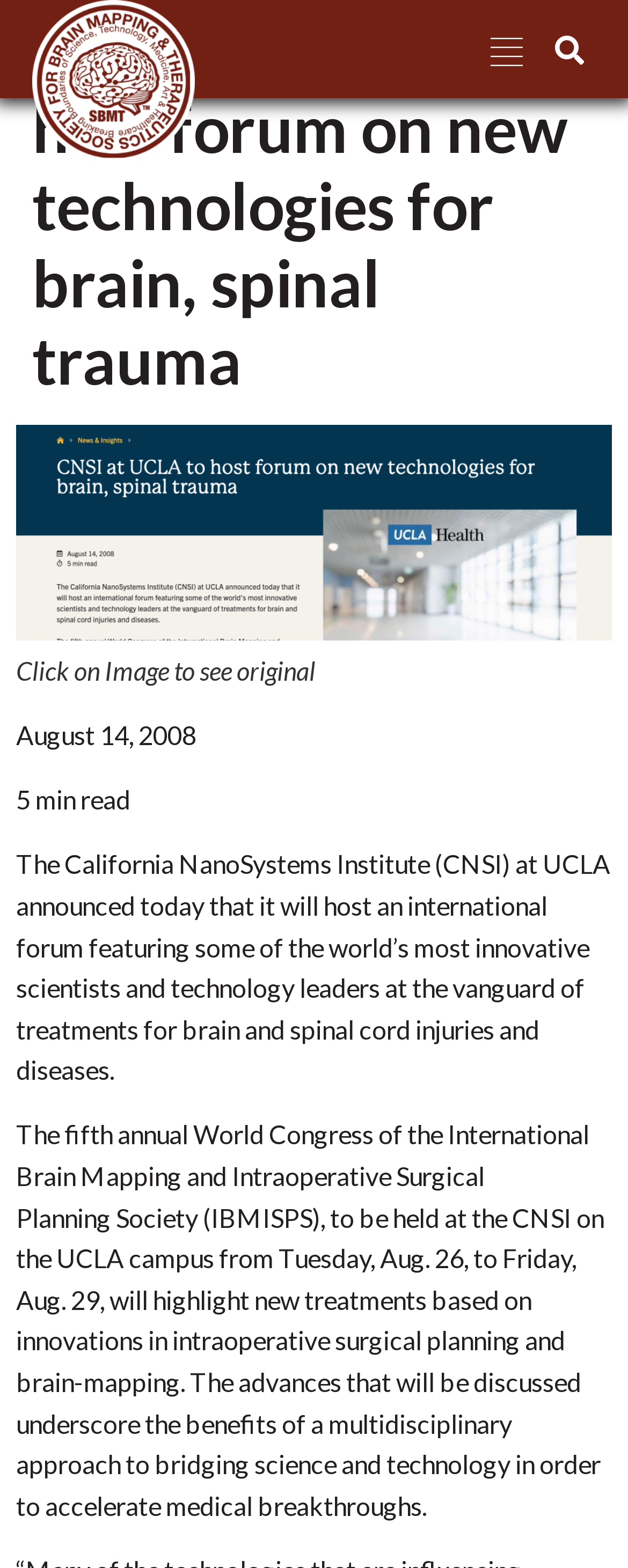Identify the bounding box of the HTML element described as: "parent_node: About Us aria-label="hamburger-icon"".

[0.749, 0.015, 0.864, 0.048]